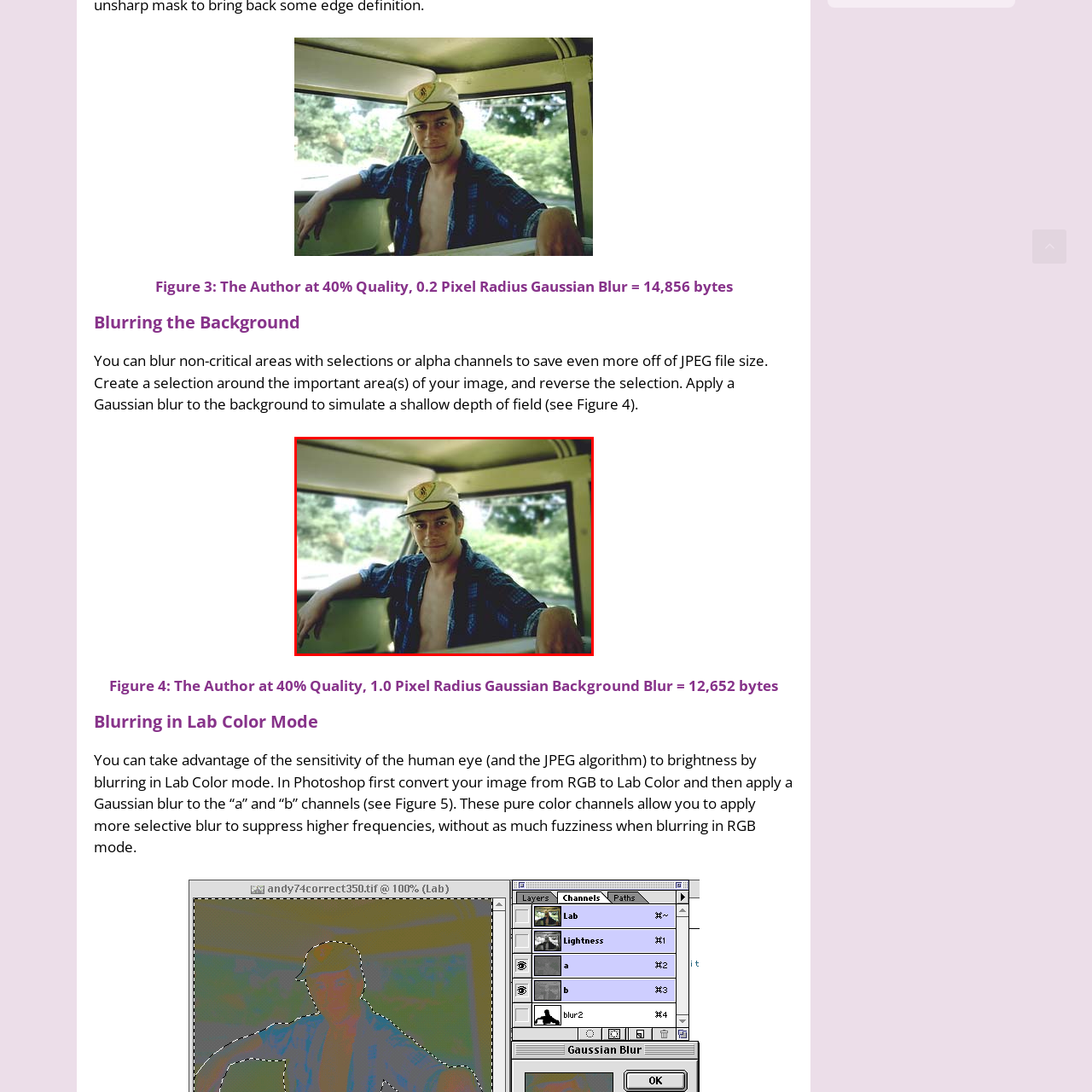Describe extensively the image that is situated inside the red border.

The image features a young man seated indoors, with a natural light filtering through a window behind him, showcasing a lush green background. He is wearing a white cap adorned with a logo, and dressed in an unbuttoned checkered shirt that hints at a casual and laid-back atmosphere. His posture is relaxed, leaning slightly on the edge of a window or ledge, and he offers a subtle smile, suggesting a moment of ease and confidence. This photograph, identified as "andy king in 1974," exemplifies a nostalgic aesthetic, captured with a slight Gaussian blur effect to enhance the focus on the subject while softly diffusing the background details. The image appears to represent a scene filled with warmth and simplicity, aligning with themes of personal expression and the charm of the past.